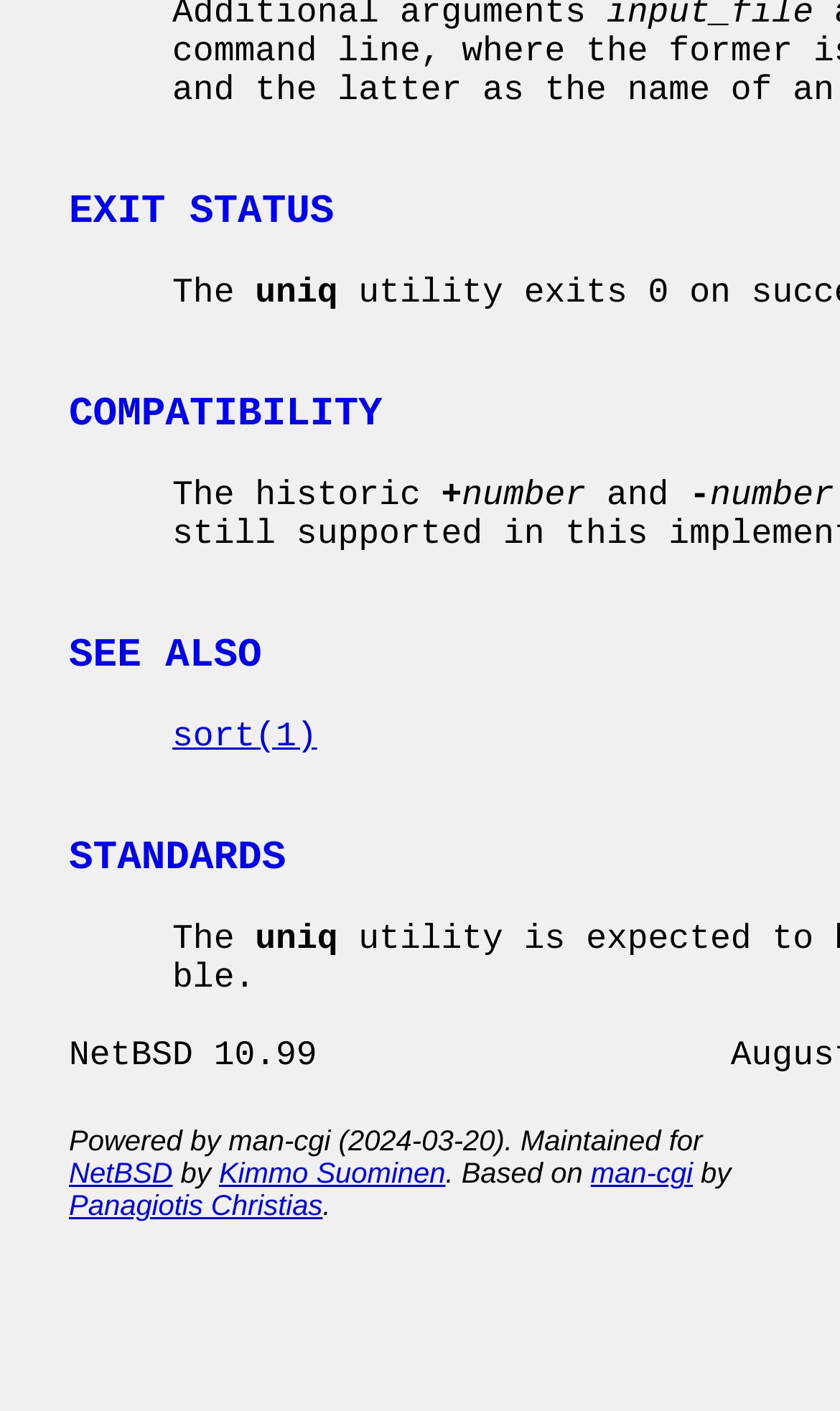Pinpoint the bounding box coordinates of the clickable element to carry out the following instruction: "visit COMPATIBILITY."

[0.082, 0.277, 0.455, 0.31]